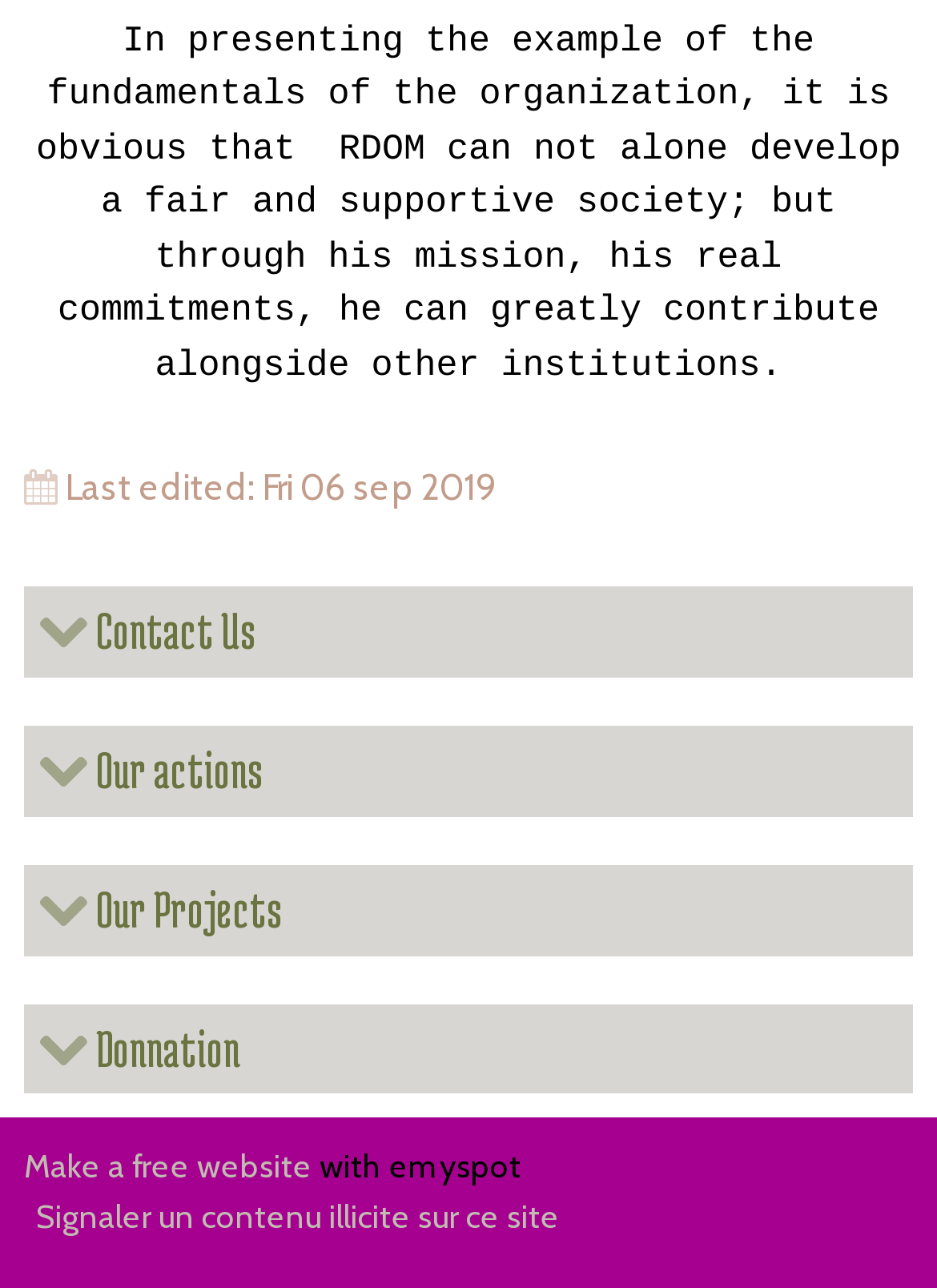Use a single word or phrase to respond to the question:
How many ways are there to contact the organization?

3